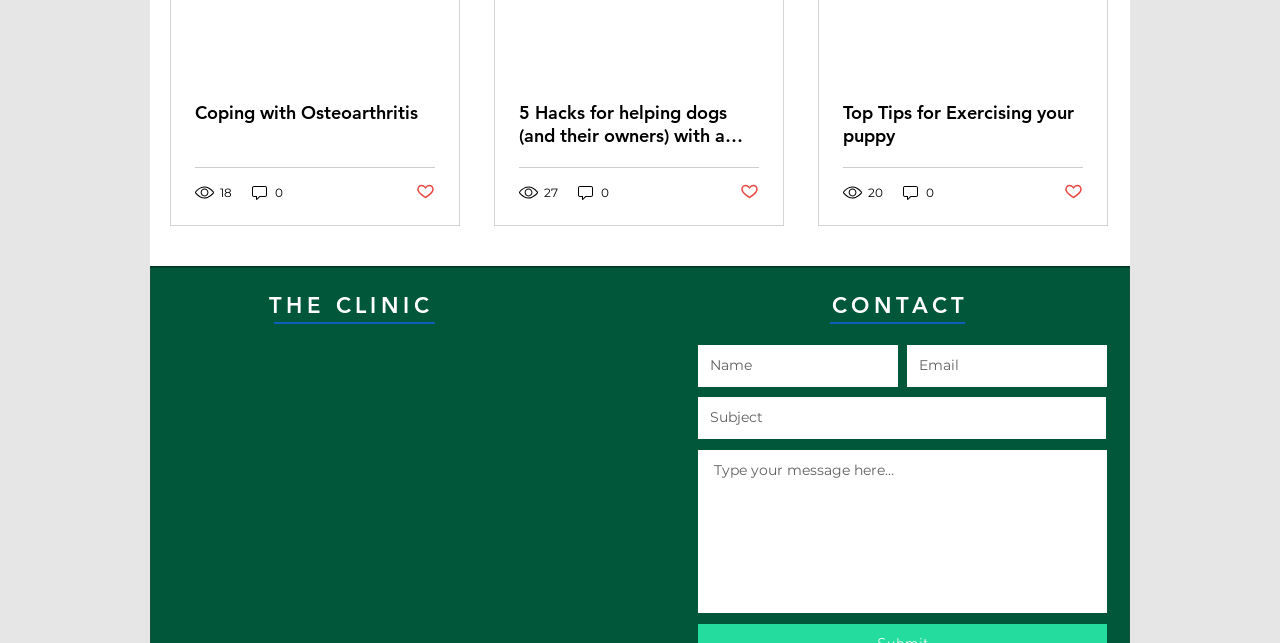With reference to the screenshot, provide a detailed response to the question below:
How many posts are displayed on the page?

I counted the number of links with titles, such as 'Coping with Osteoarthritis', '5 Hacks for helping dogs (and their owners) with a neurological condition', and 'Top Tips for Exercising your puppy', which are likely to be individual posts. There are three such links on the page.